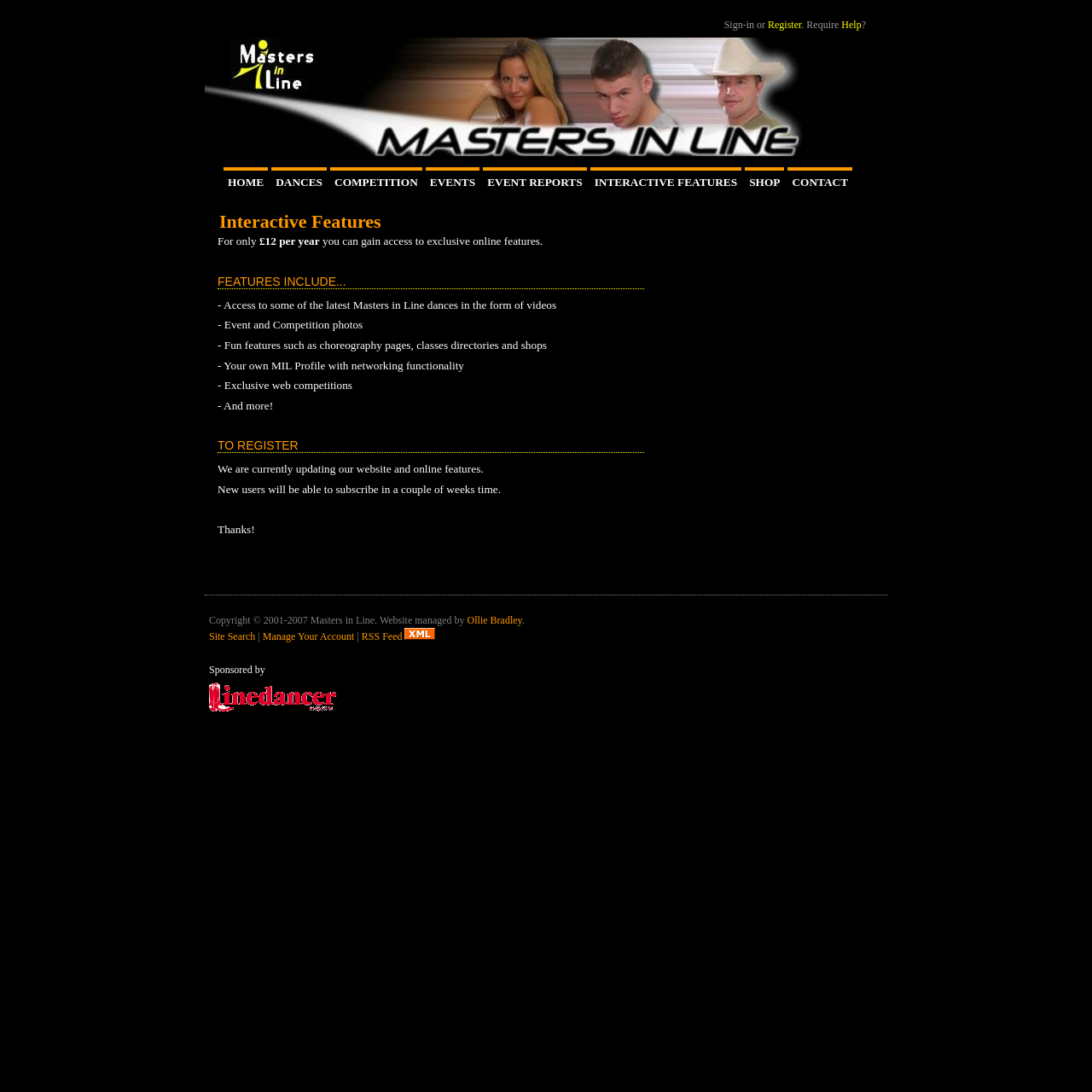Describe all the significant parts and information present on the webpage.

The webpage is the official website of Masters in Line, a dance-related organization. At the top right corner, there is a sign-in section with options to register or get help. Below this section, there is a horizontal navigation menu with nine links: HOME, DANCES, COMPETITION, EVENTS, EVENT REPORTS, INTERACTIVE FEATURES, SHOP, and CONTACT.

The main content of the webpage is divided into several sections. The first section is headed "Interactive Features" and describes the benefits of registering for the website, including access to exclusive online features, event and competition photos, and more. Below this section, there is a list of features that include access to dance videos, choreography pages, and exclusive web competitions.

The next section is headed "TO REGISTER" and informs users that the website is currently being updated and new users will be able to subscribe in a couple of weeks. There is also a message thanking users for their patience.

At the bottom of the webpage, there is a copyright notice and a mention of the website being managed by Ollie Bradley. There are also links to Site Search, Manage Your Account, and RSS Feed. Additionally, there is an image and a sponsored section with an image. The webpage has a simple and organized layout, making it easy to navigate.